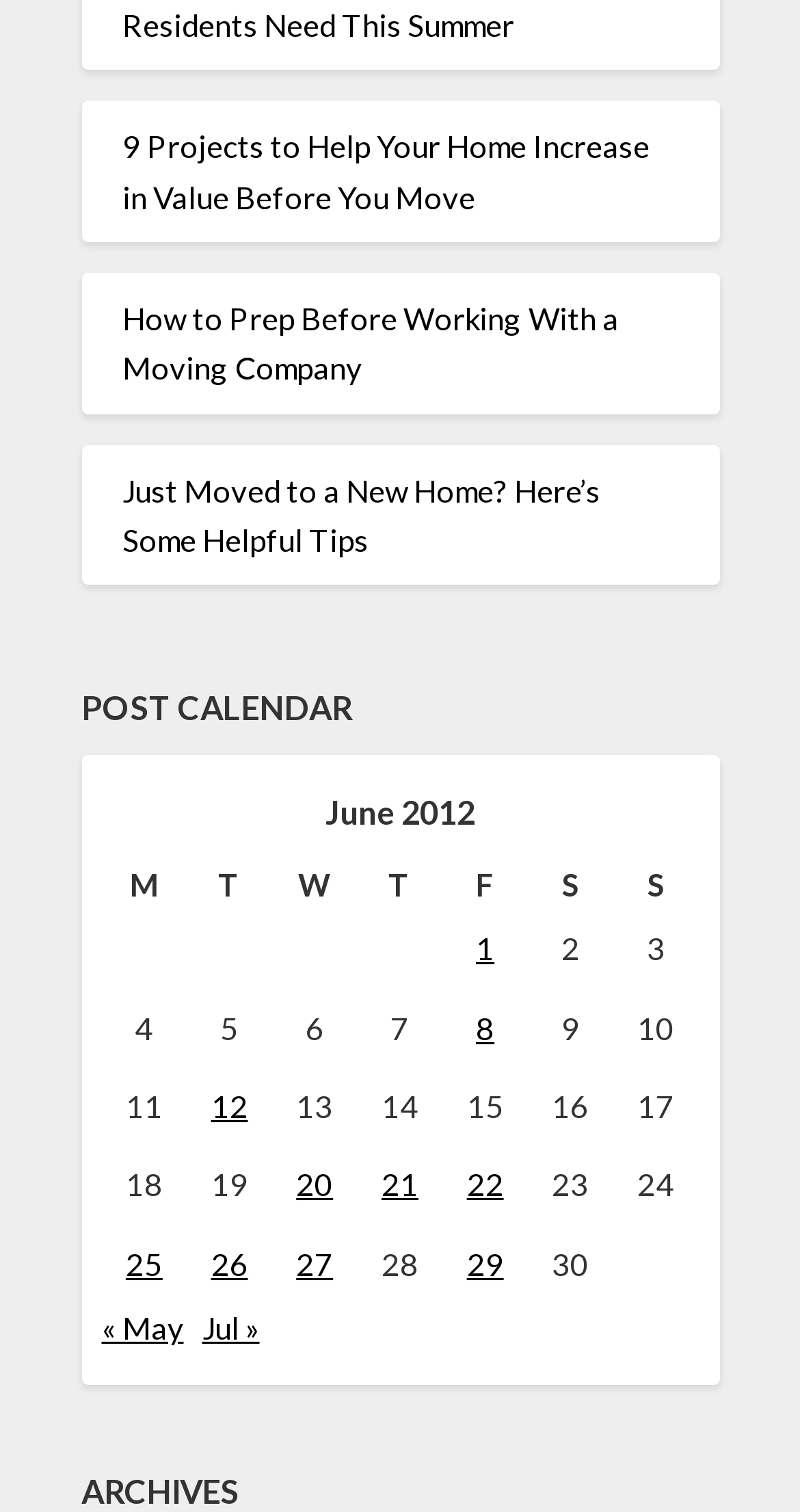Given the element description "29" in the screenshot, predict the bounding box coordinates of that UI element.

[0.583, 0.823, 0.63, 0.848]